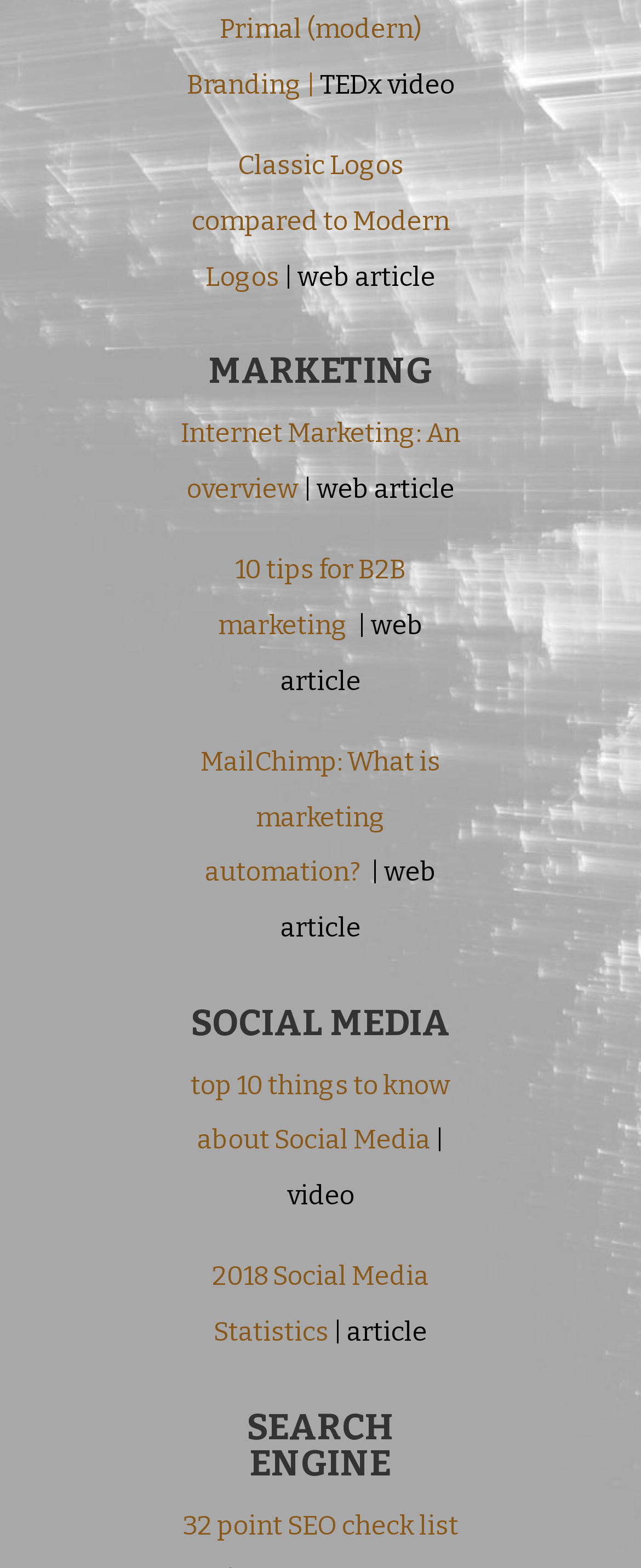Pinpoint the bounding box coordinates of the area that should be clicked to complete the following instruction: "Read the article about Classic Logos compared to Modern Logos". The coordinates must be given as four float numbers between 0 and 1, i.e., [left, top, right, bottom].

[0.299, 0.096, 0.701, 0.186]